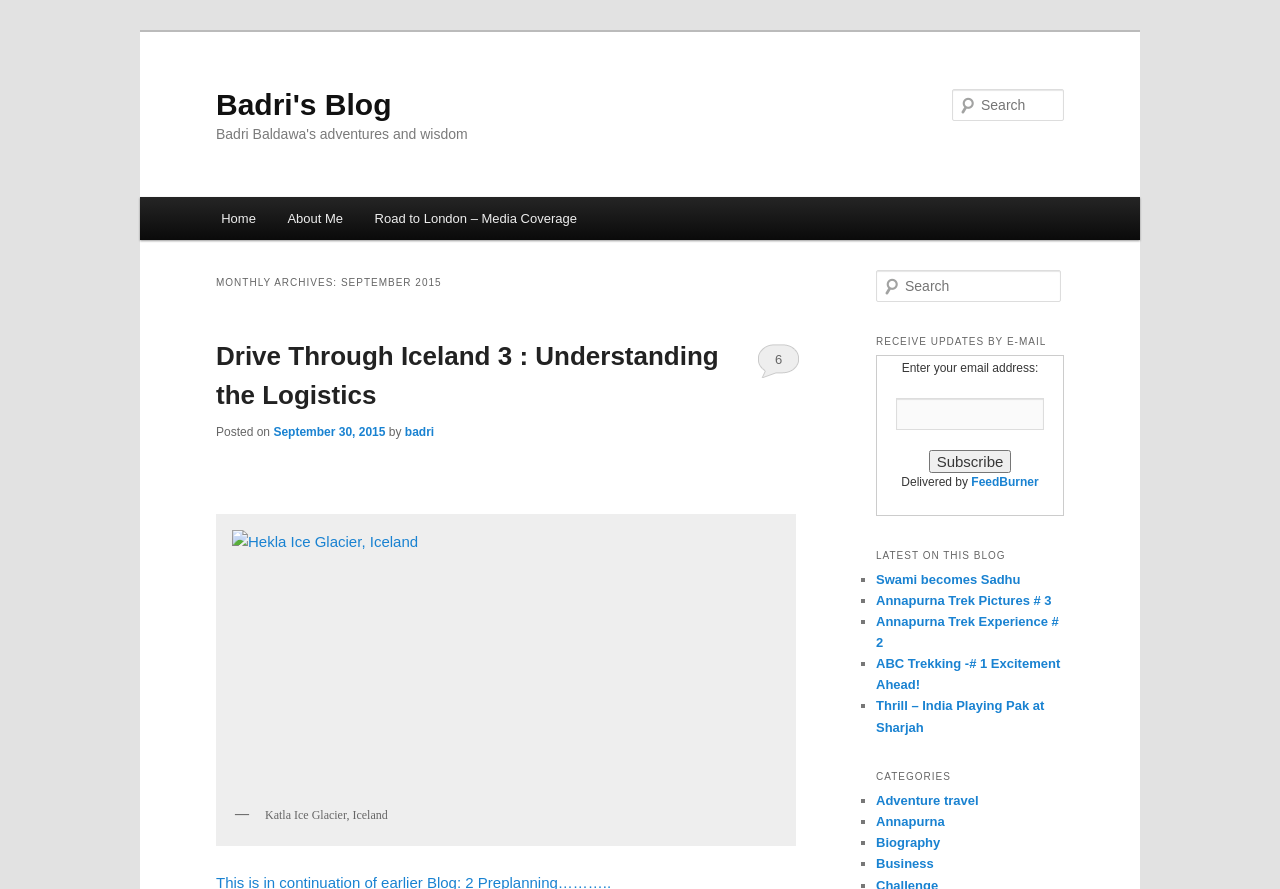Please identify the bounding box coordinates of the element's region that needs to be clicked to fulfill the following instruction: "Subscribe to receive updates by email". The bounding box coordinates should consist of four float numbers between 0 and 1, i.e., [left, top, right, bottom].

[0.726, 0.506, 0.79, 0.532]